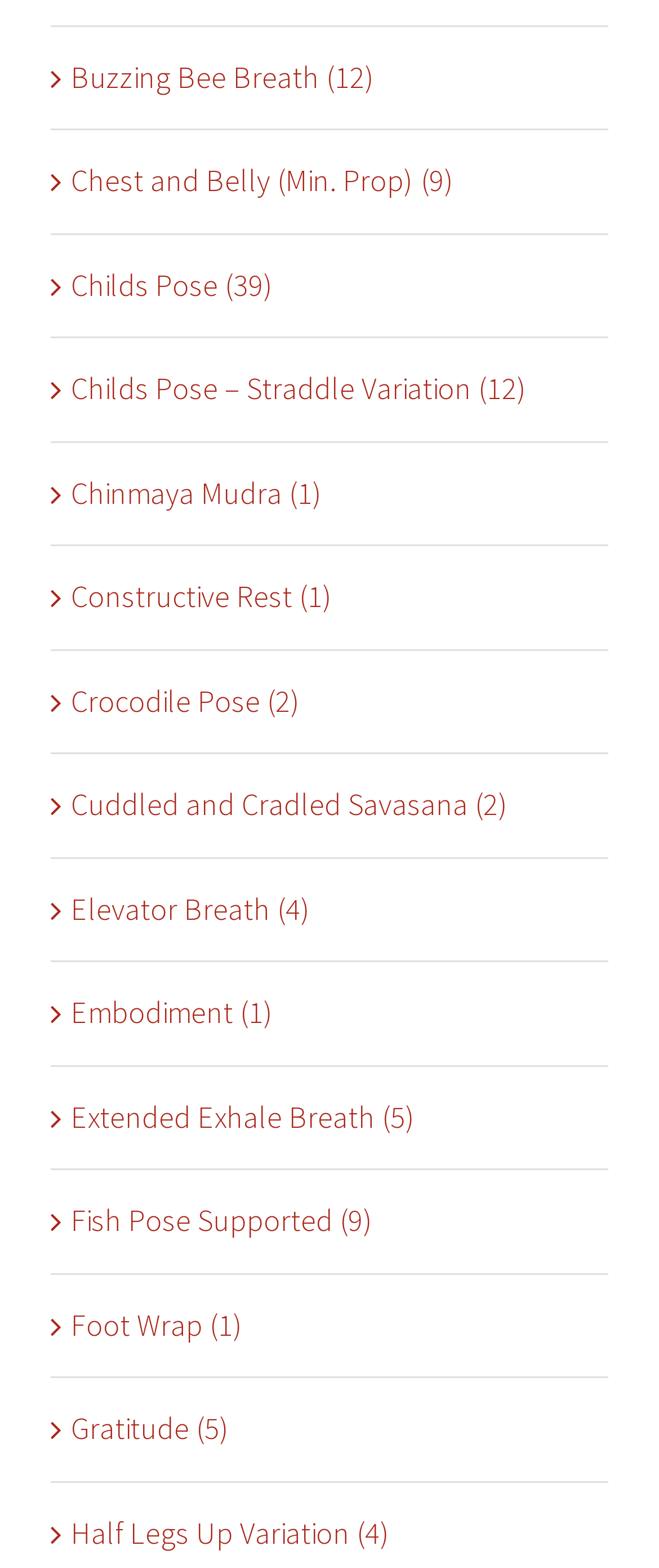Locate the UI element that matches the description Cuddled and Cradled Savasana (2) in the webpage screenshot. Return the bounding box coordinates in the format (top-left x, top-left y, bottom-right x, bottom-right y), with values ranging from 0 to 1.

[0.108, 0.492, 0.897, 0.535]